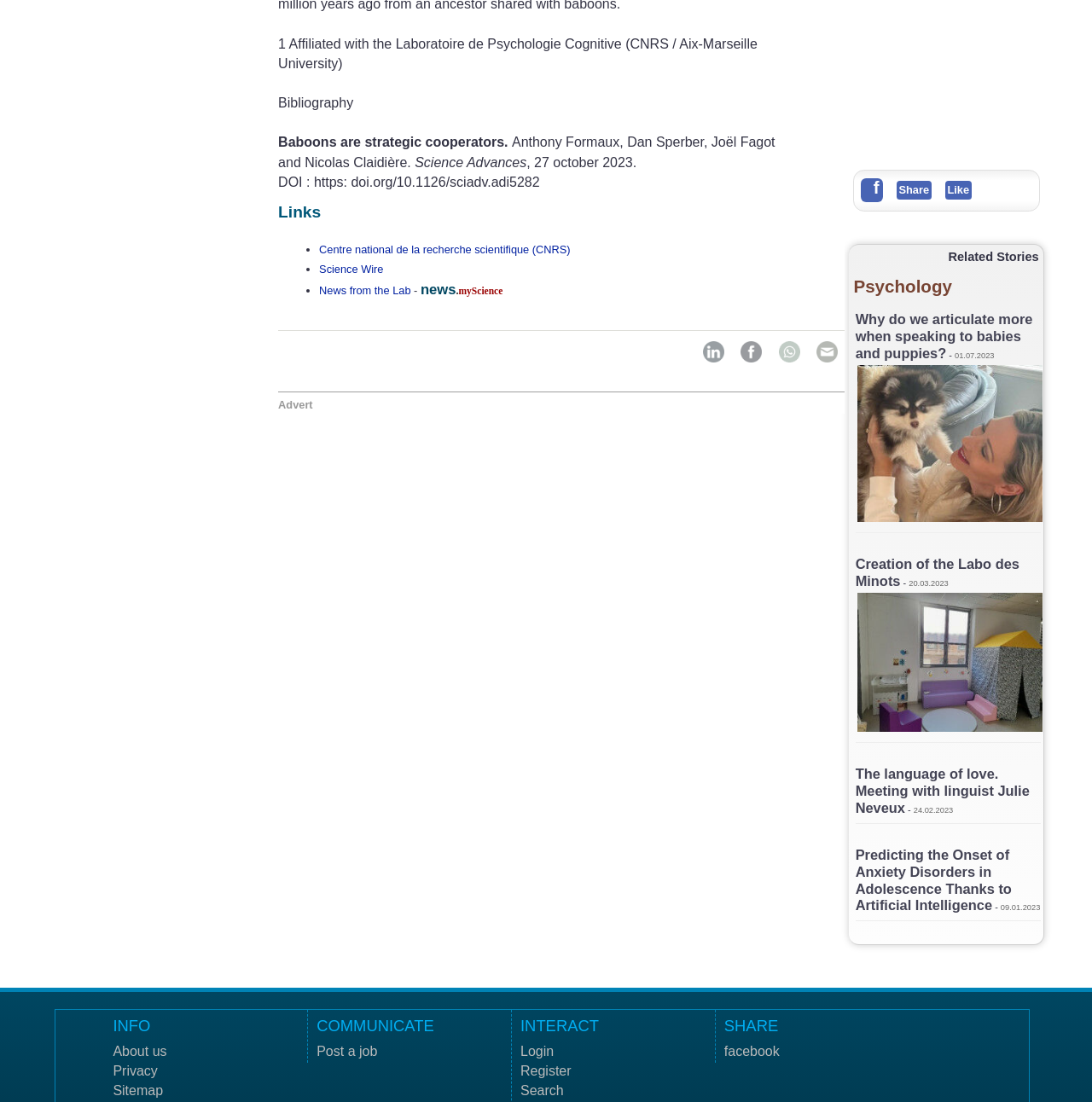Determine the bounding box coordinates of the element that should be clicked to execute the following command: "Login to the website".

[0.477, 0.947, 0.507, 0.96]